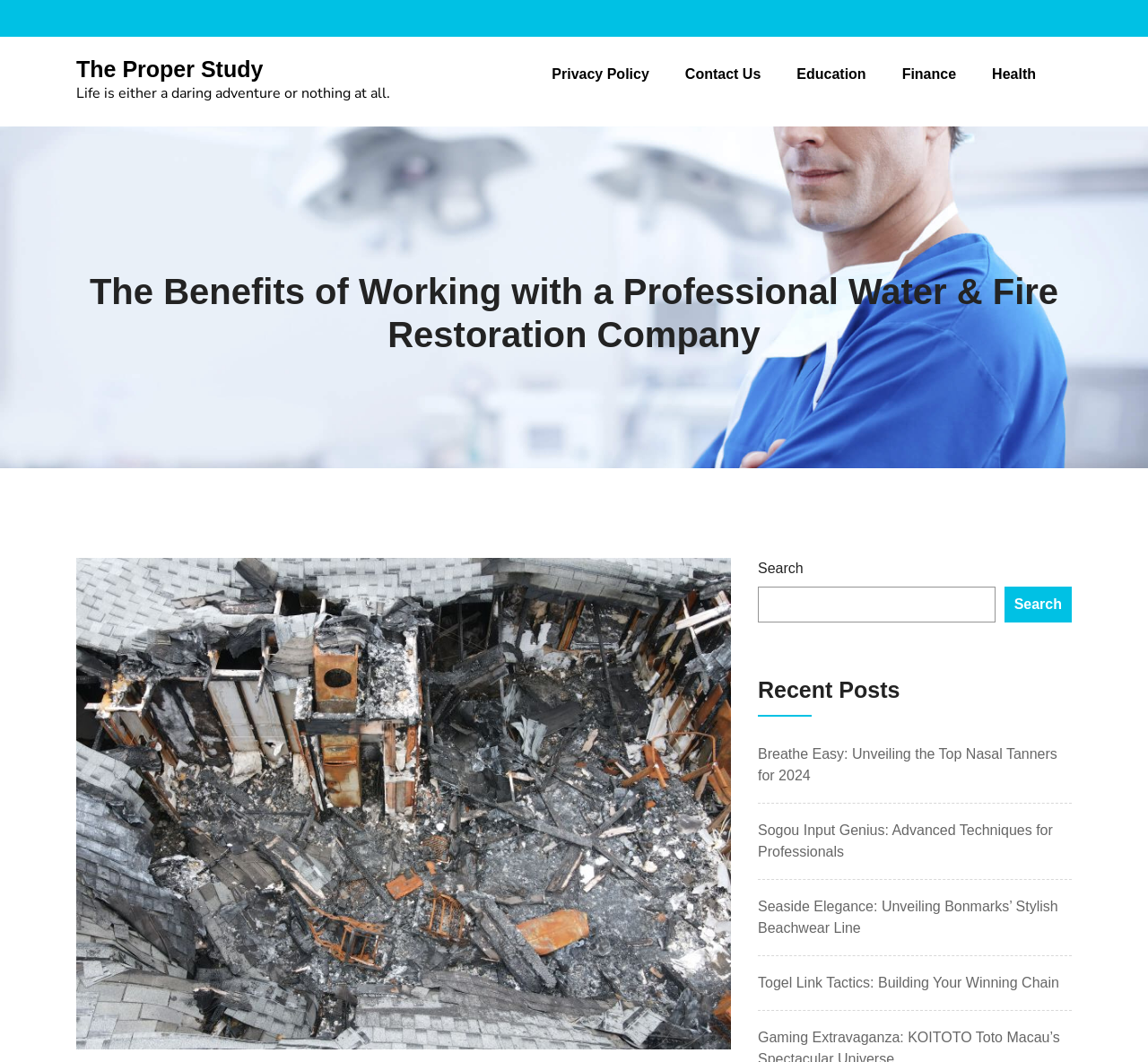Determine the bounding box coordinates for the area that needs to be clicked to fulfill this task: "read Privacy Policy". The coordinates must be given as four float numbers between 0 and 1, i.e., [left, top, right, bottom].

[0.481, 0.043, 0.565, 0.097]